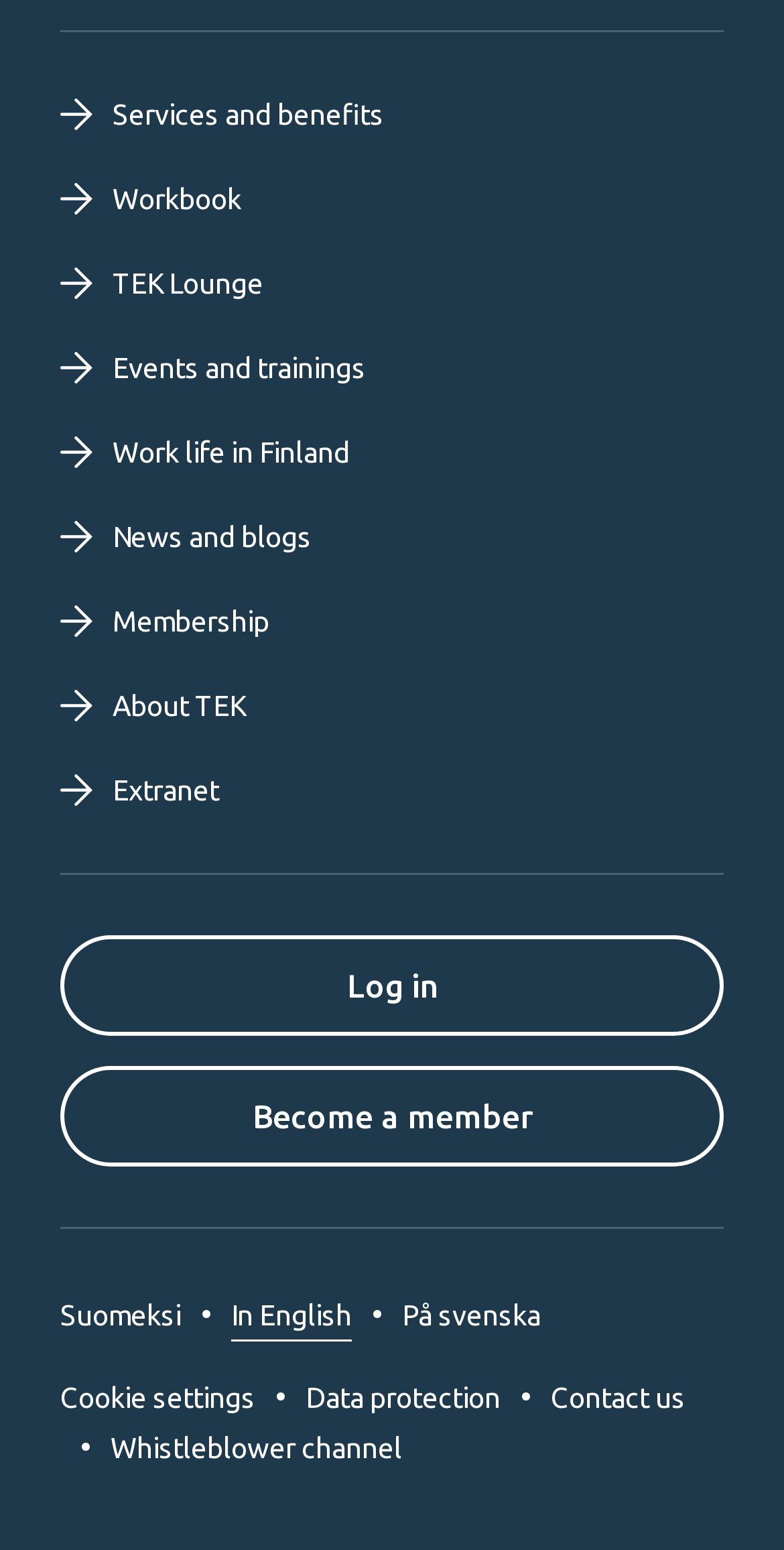Give a concise answer using only one word or phrase for this question:
What is the purpose of the 'Log in' button?

To log in